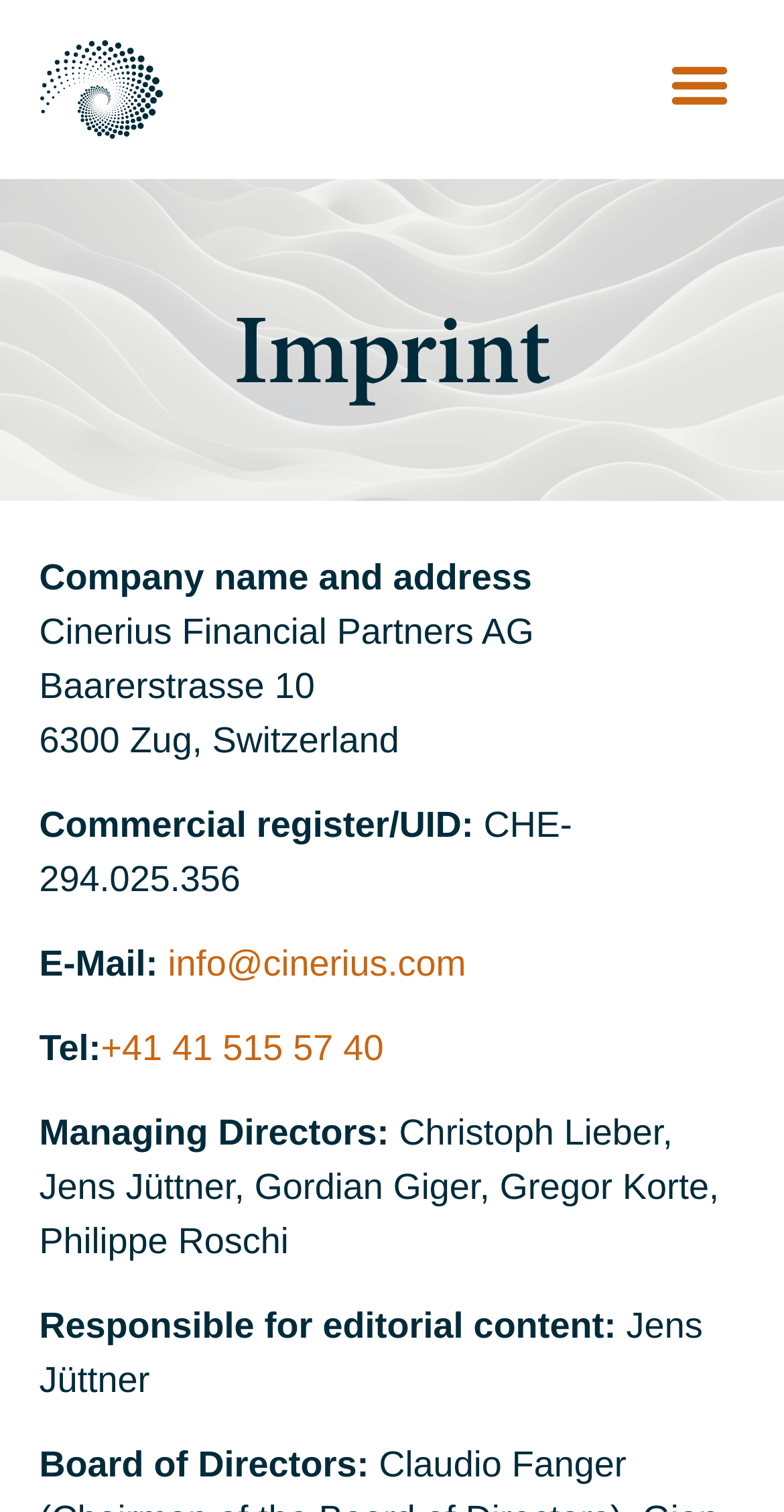Using the details from the image, please elaborate on the following question: What is the phone number?

I found the phone number by looking at the link elements on the webpage. Specifically, I found the link '+41 41 515 57 40' which is located below the text 'Tel:'.